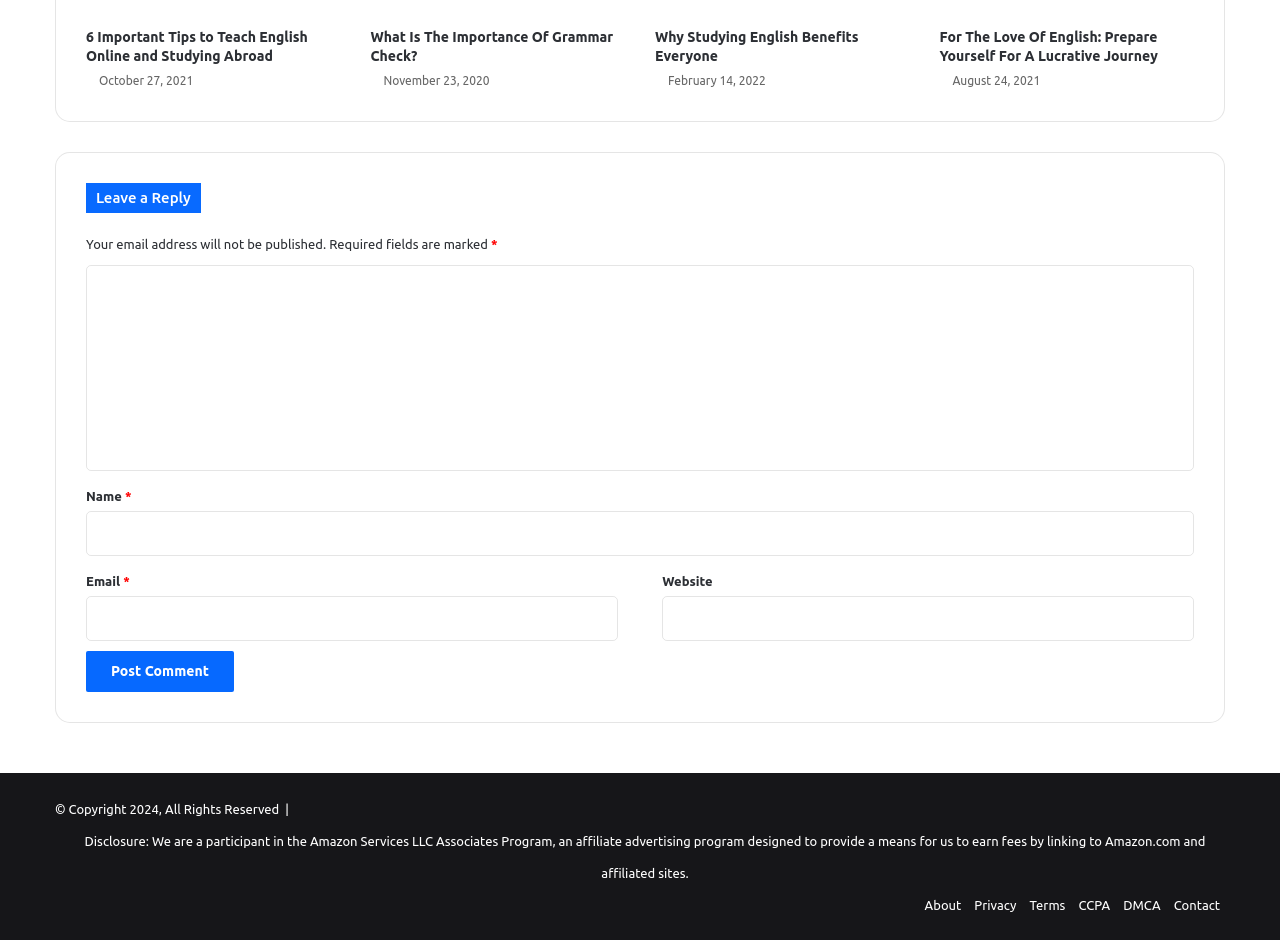What is the date of the first article?
Using the information from the image, give a concise answer in one word or a short phrase.

October 27, 2021